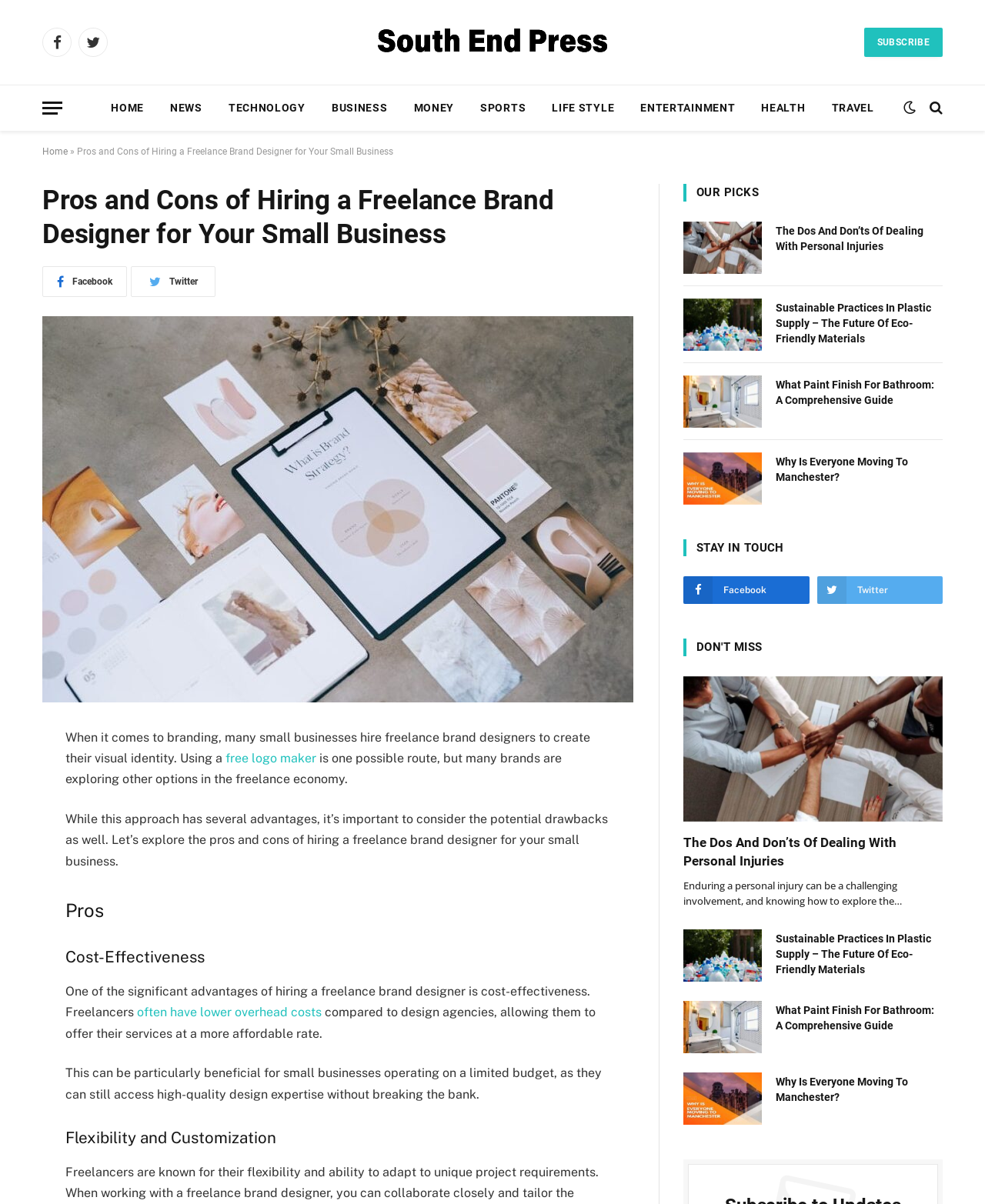Your task is to find and give the main heading text of the webpage.

Pros and Cons of Hiring a Freelance Brand Designer for Your Small Business